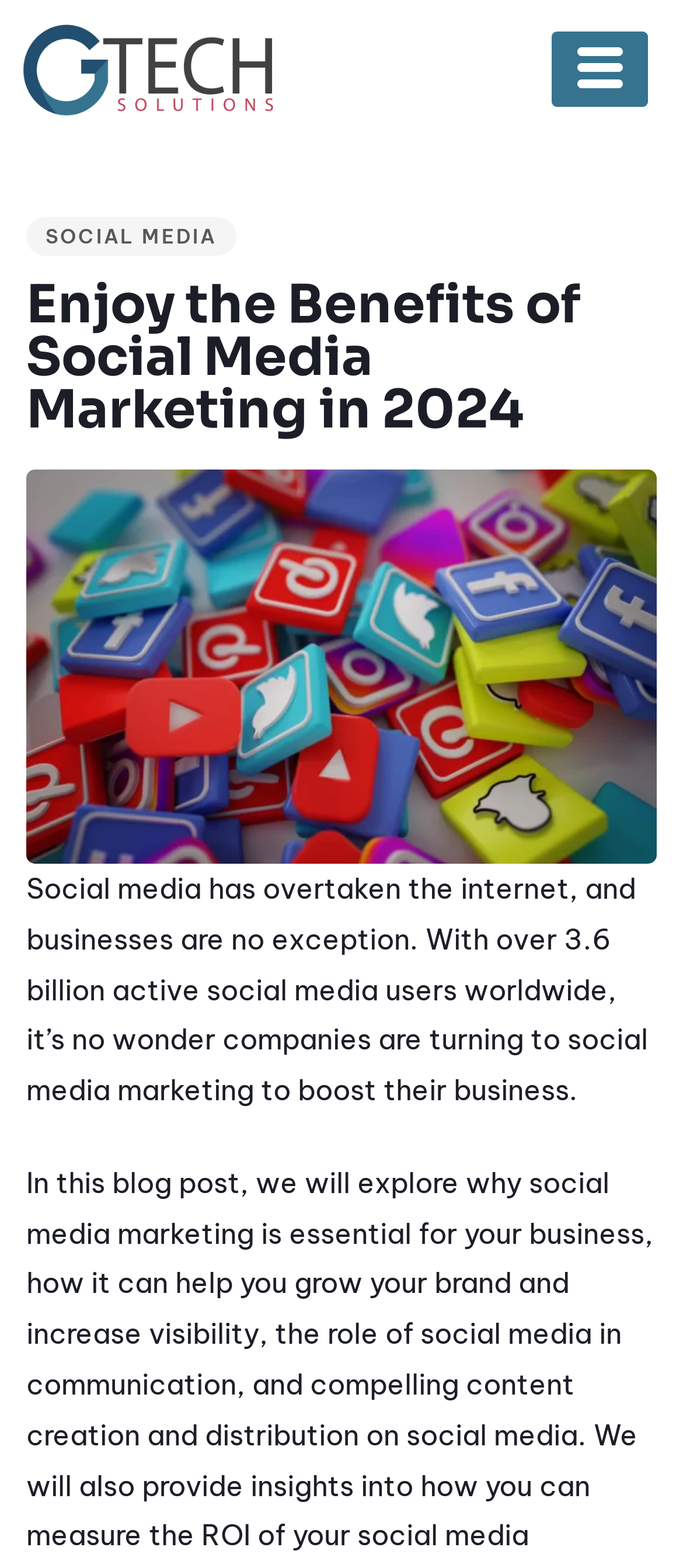Based on the visual content of the image, answer the question thoroughly: What is the category of the article?

The category of the article can be determined by looking at the link 'SOCIAL MEDIA' which is located near the top of the webpage.